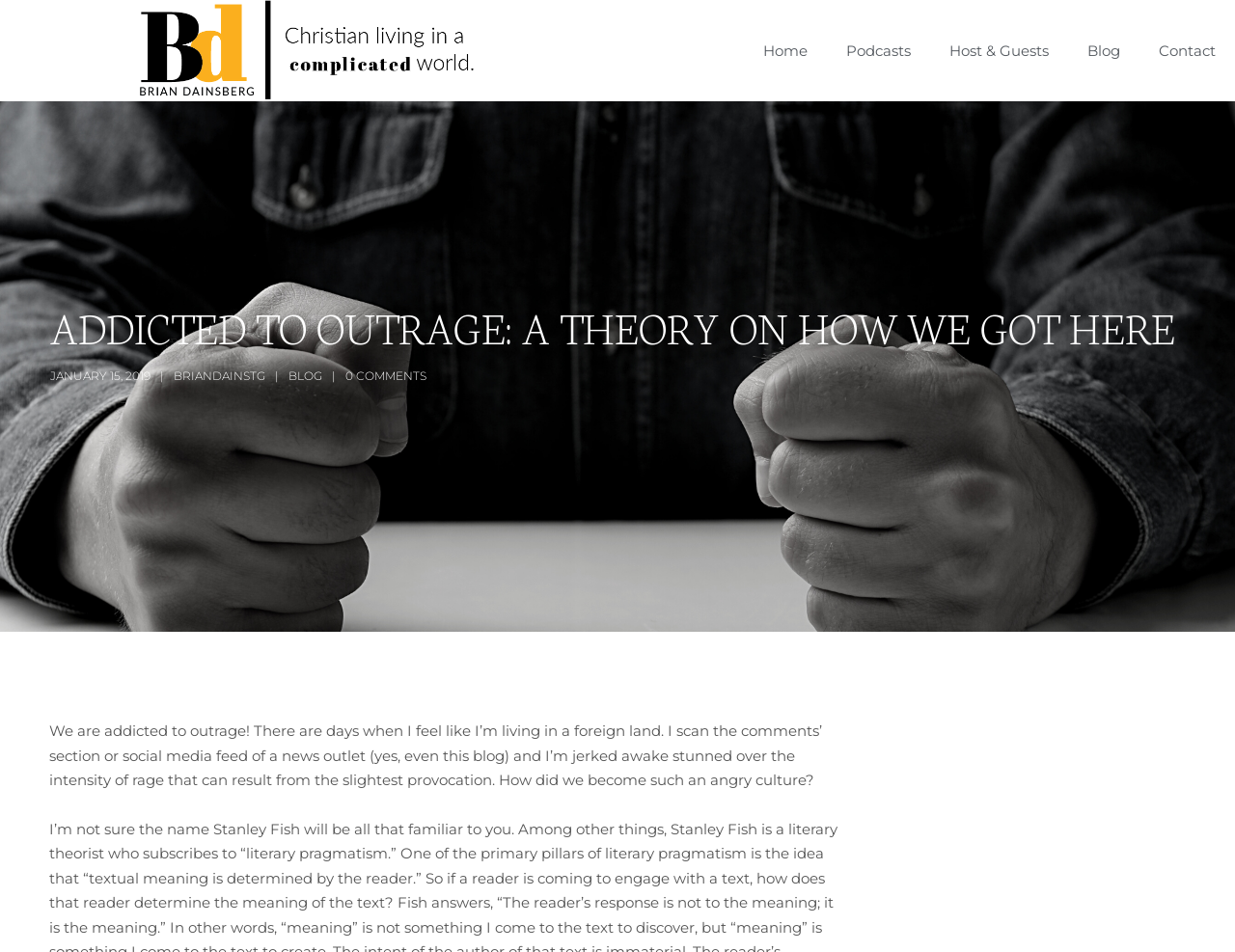Consider the image and give a detailed and elaborate answer to the question: 
What is the category of the blog post?

I found the category of the blog post by looking at the link element with the content 'BLOG' which is located above the date of the blog post.